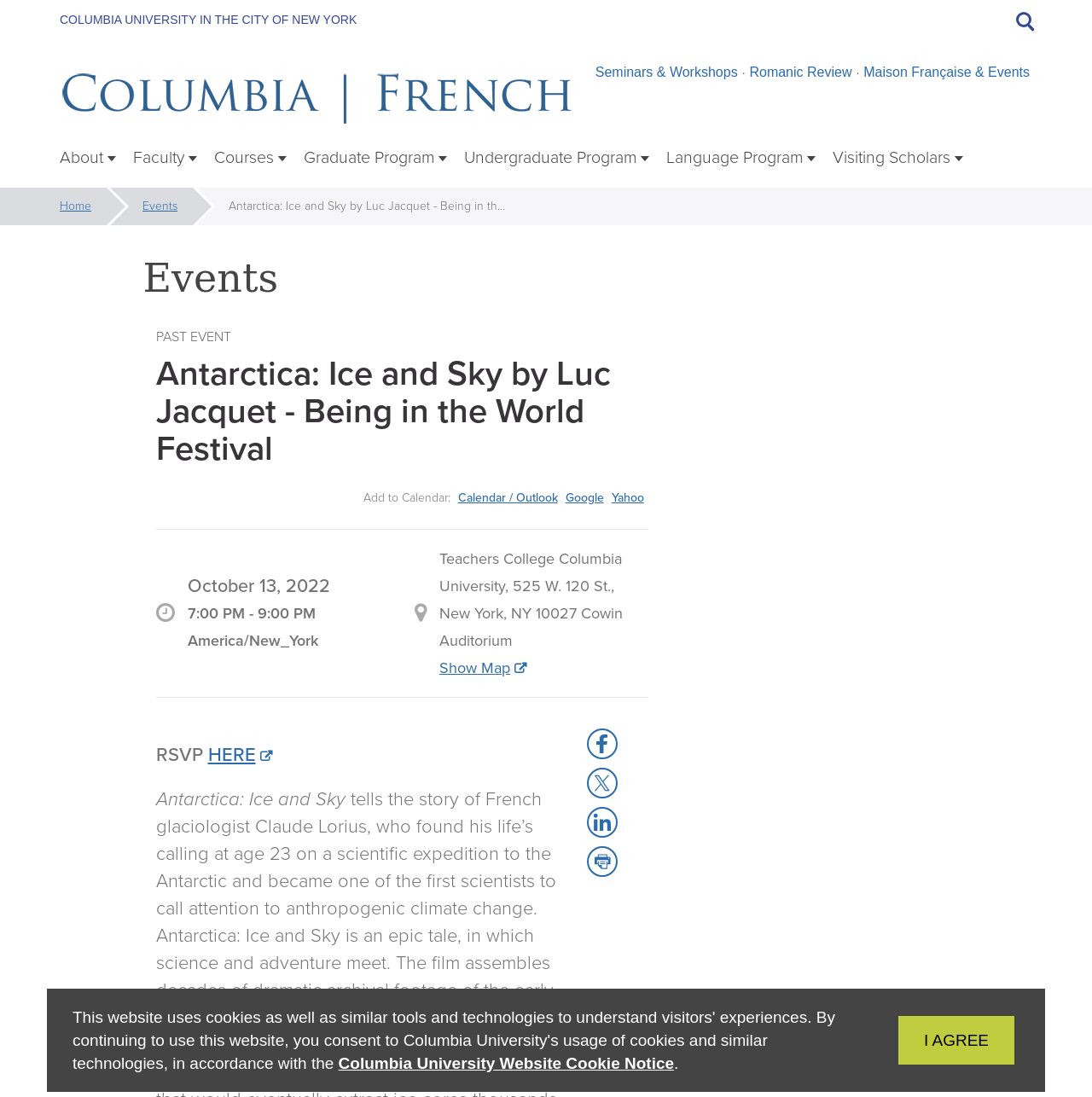Pinpoint the bounding box coordinates of the element to be clicked to execute the instruction: "Share to Facebook".

[0.538, 0.664, 0.566, 0.692]